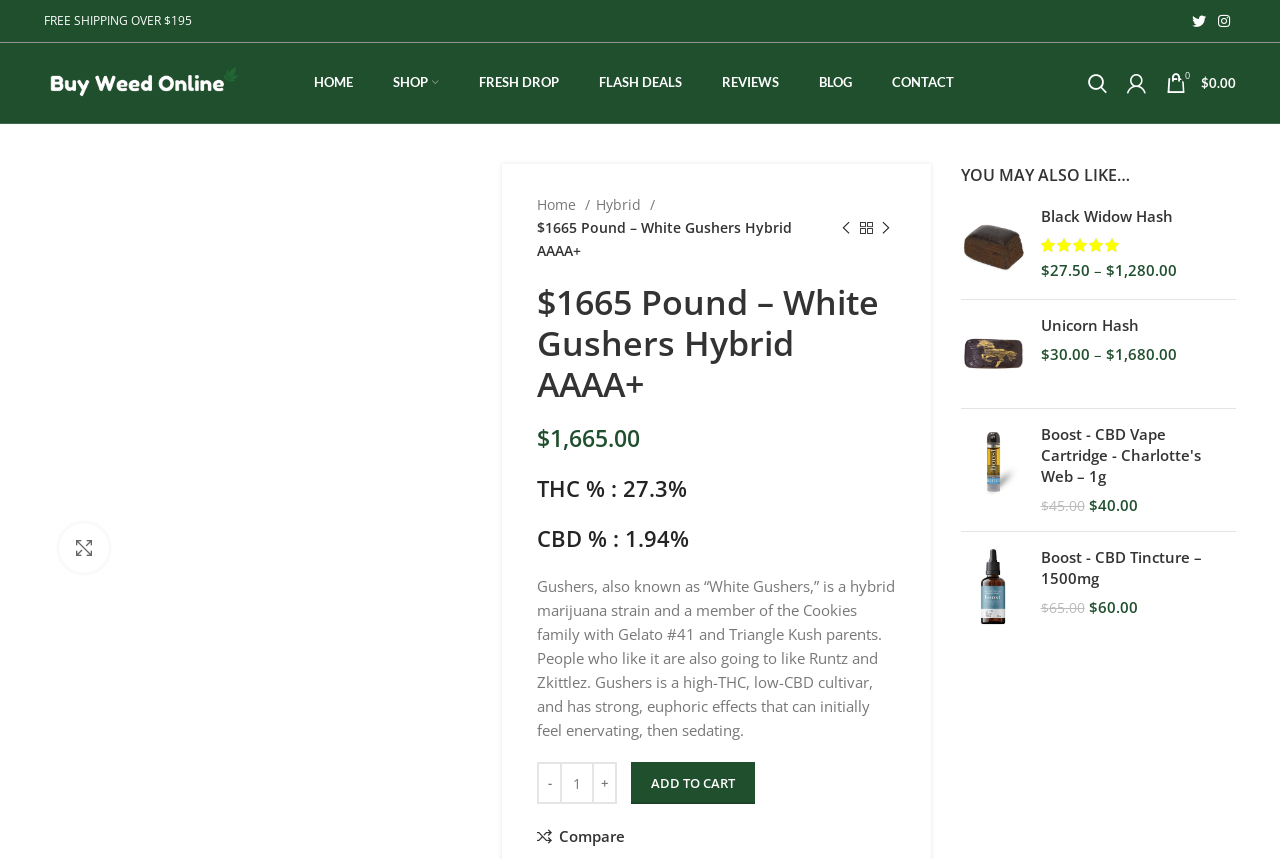Identify the bounding box coordinates of the region I need to click to complete this instruction: "View product details".

[0.42, 0.226, 0.461, 0.252]